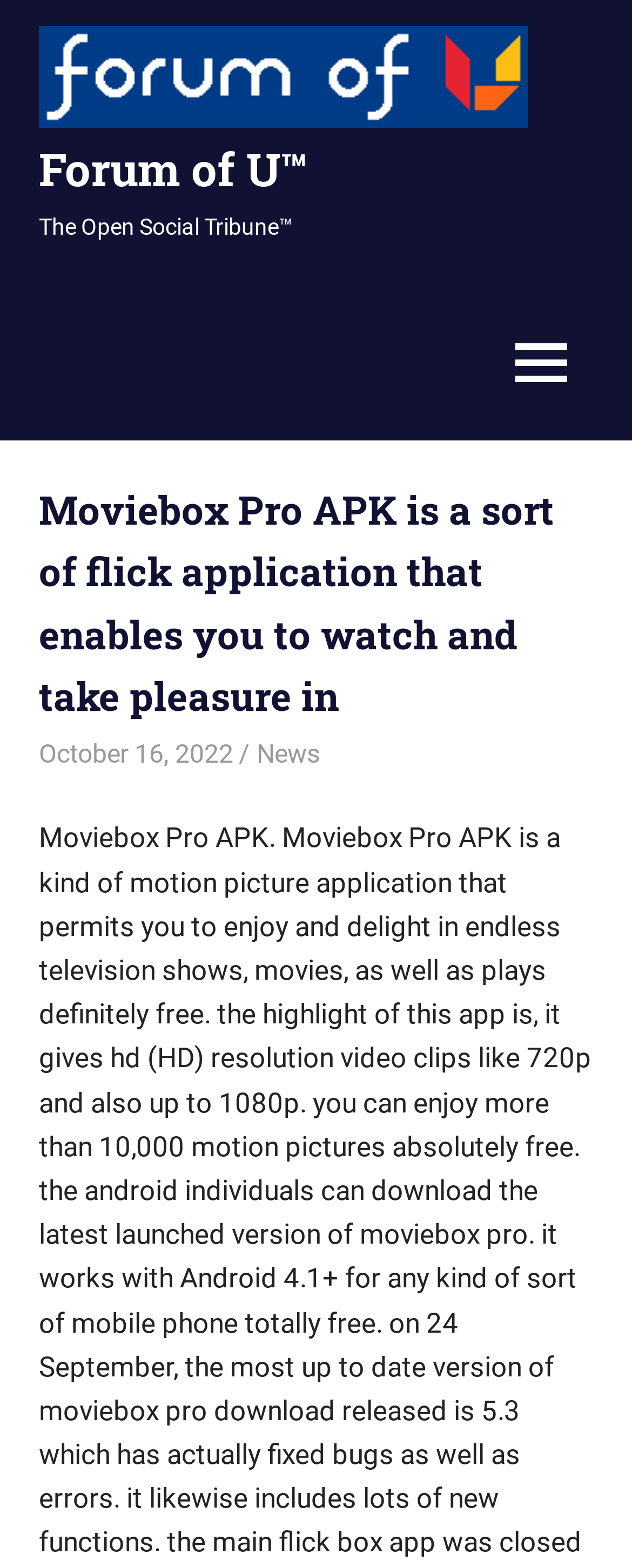What is the category of the latest article?
Use the image to give a comprehensive and detailed response to the question.

The category of the latest article can be found in the link element, which is 'News', located below the heading element and next to the author's name.